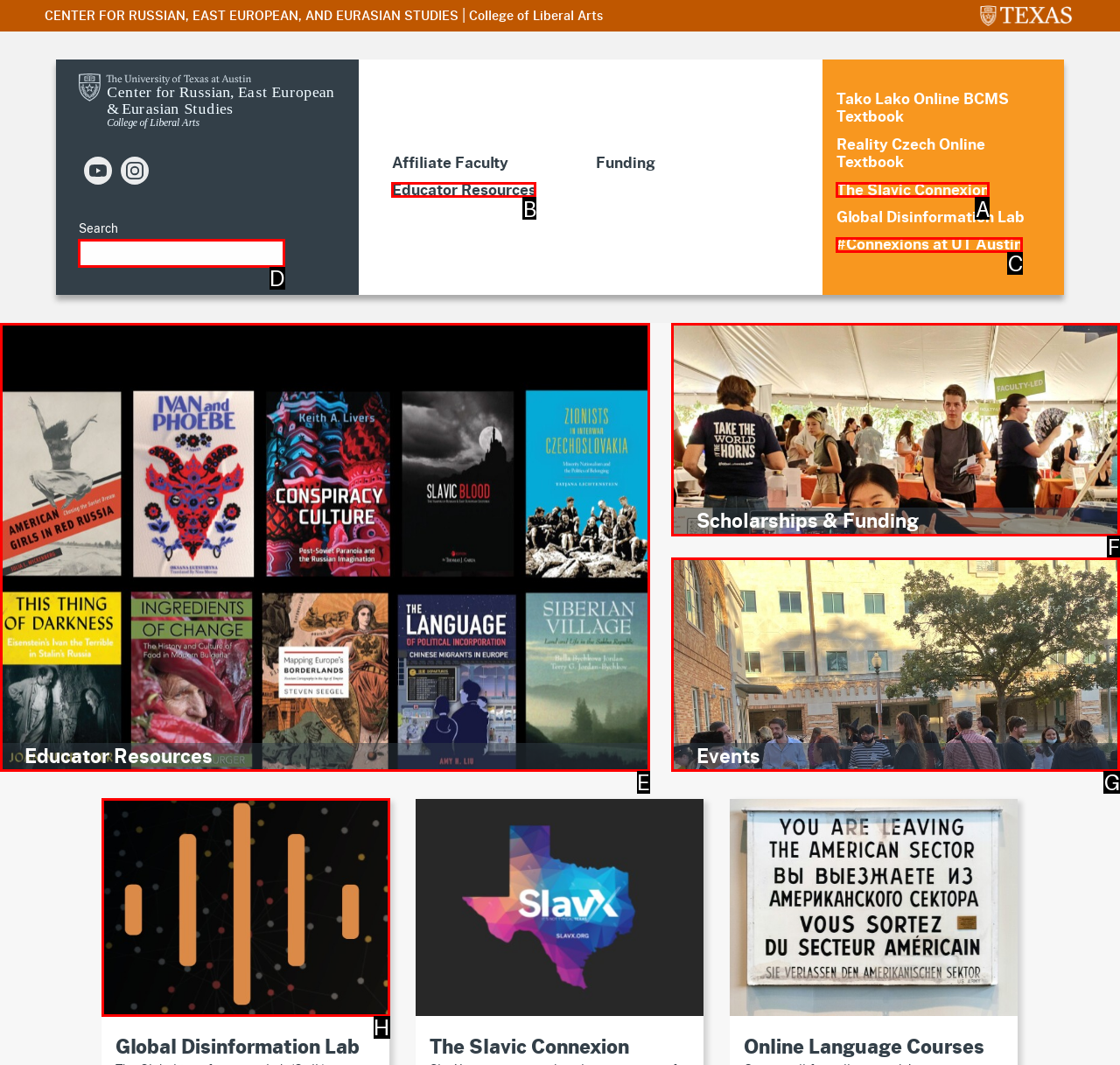Specify which HTML element I should click to complete this instruction: Search for something Answer with the letter of the relevant option.

None